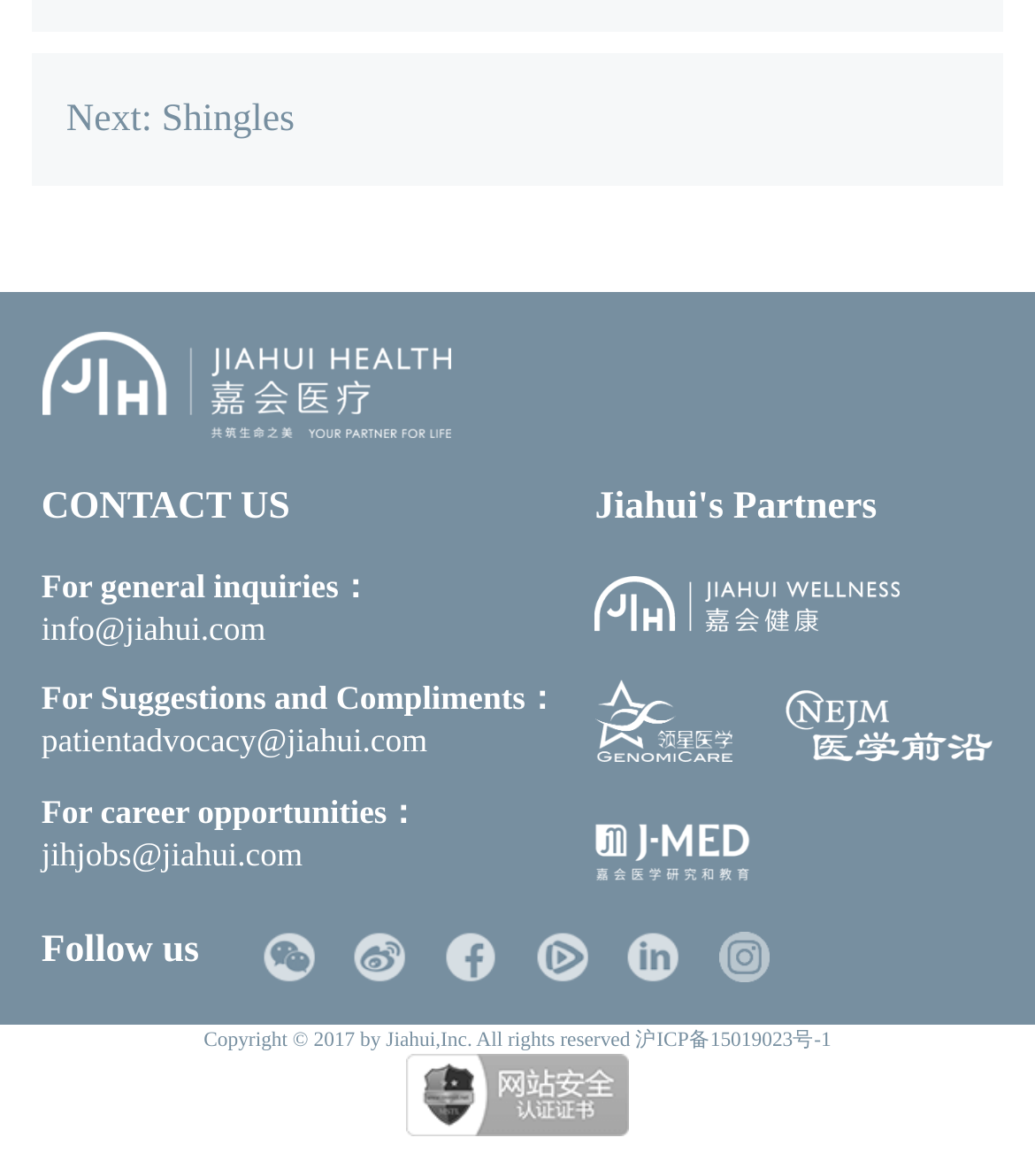Please predict the bounding box coordinates of the element's region where a click is necessary to complete the following instruction: "Follow Jiahui on WeChat". The coordinates should be represented by four float numbers between 0 and 1, i.e., [left, top, right, bottom].

[0.254, 0.791, 0.304, 0.835]